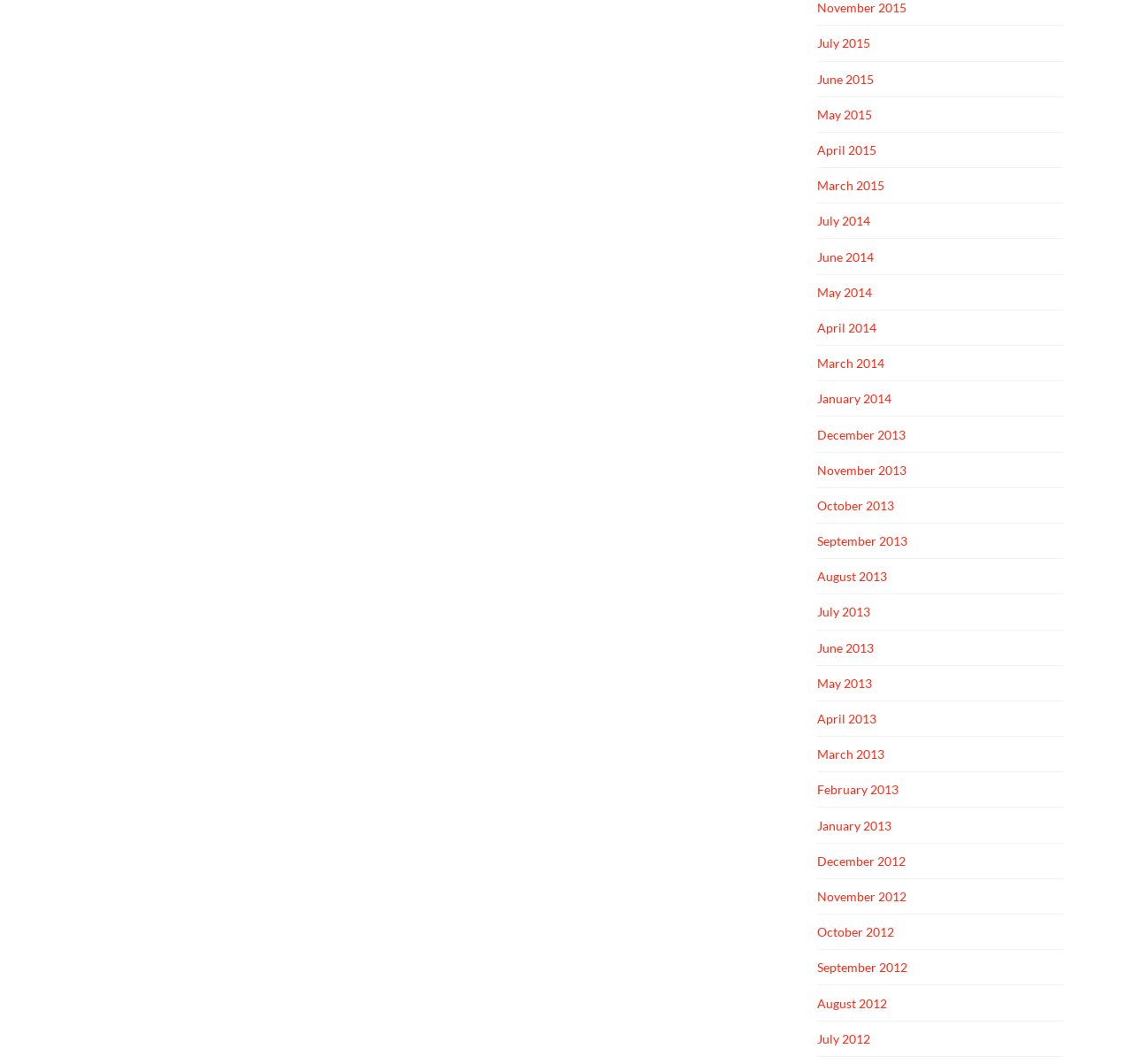Specify the bounding box coordinates of the element's region that should be clicked to achieve the following instruction: "Click the settings icon". The bounding box coordinates consist of four float numbers between 0 and 1, in the format [left, top, right, bottom].

[0.965, 0.025, 0.992, 0.054]